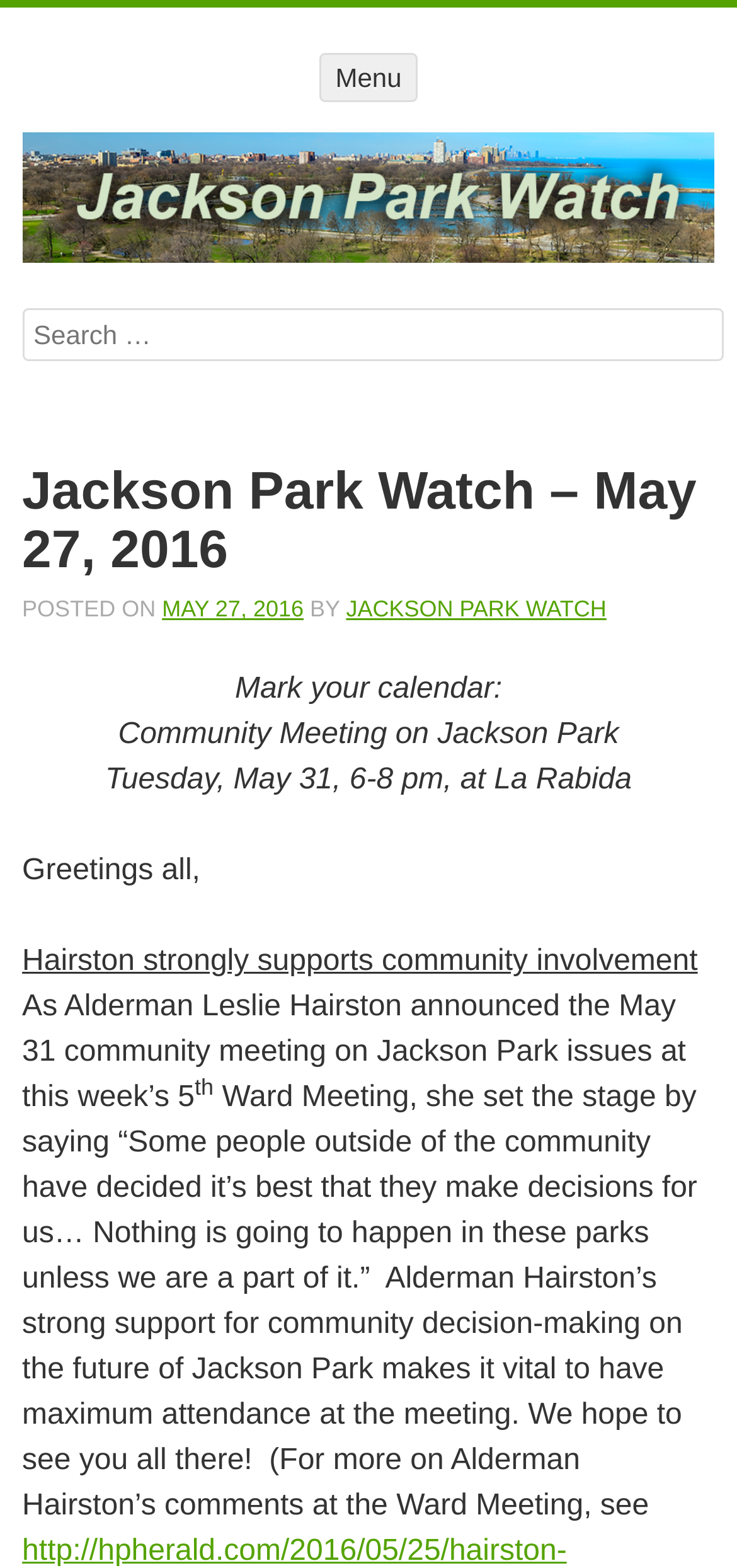Use a single word or phrase to answer the question: What is the name of the website?

Jackson Park Watch